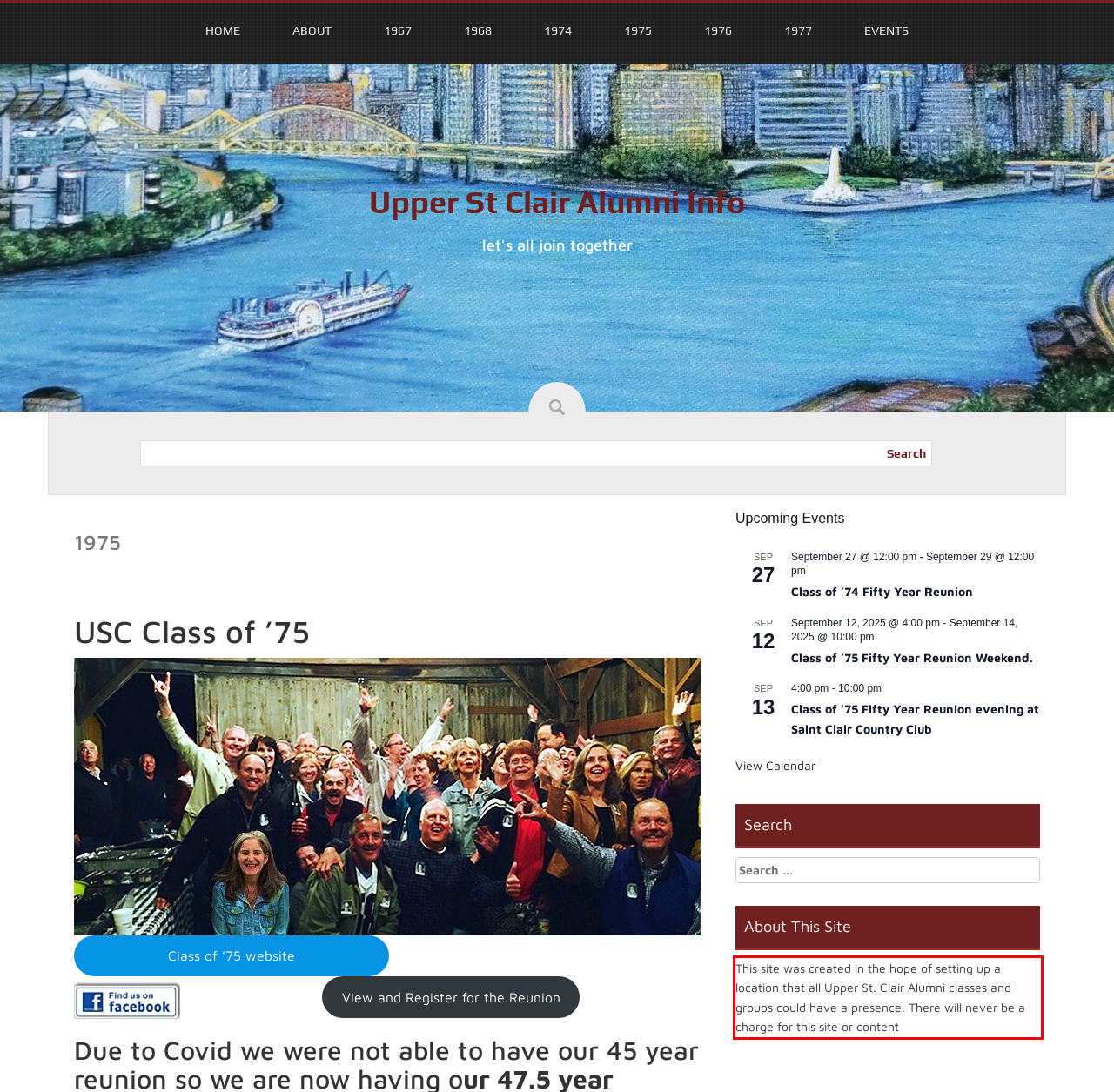Your task is to recognize and extract the text content from the UI element enclosed in the red bounding box on the webpage screenshot.

This site was created in the hope of setting up a location that all Upper St. Clair Alumni classes and groups could have a presence. There will never be a charge for this site or content